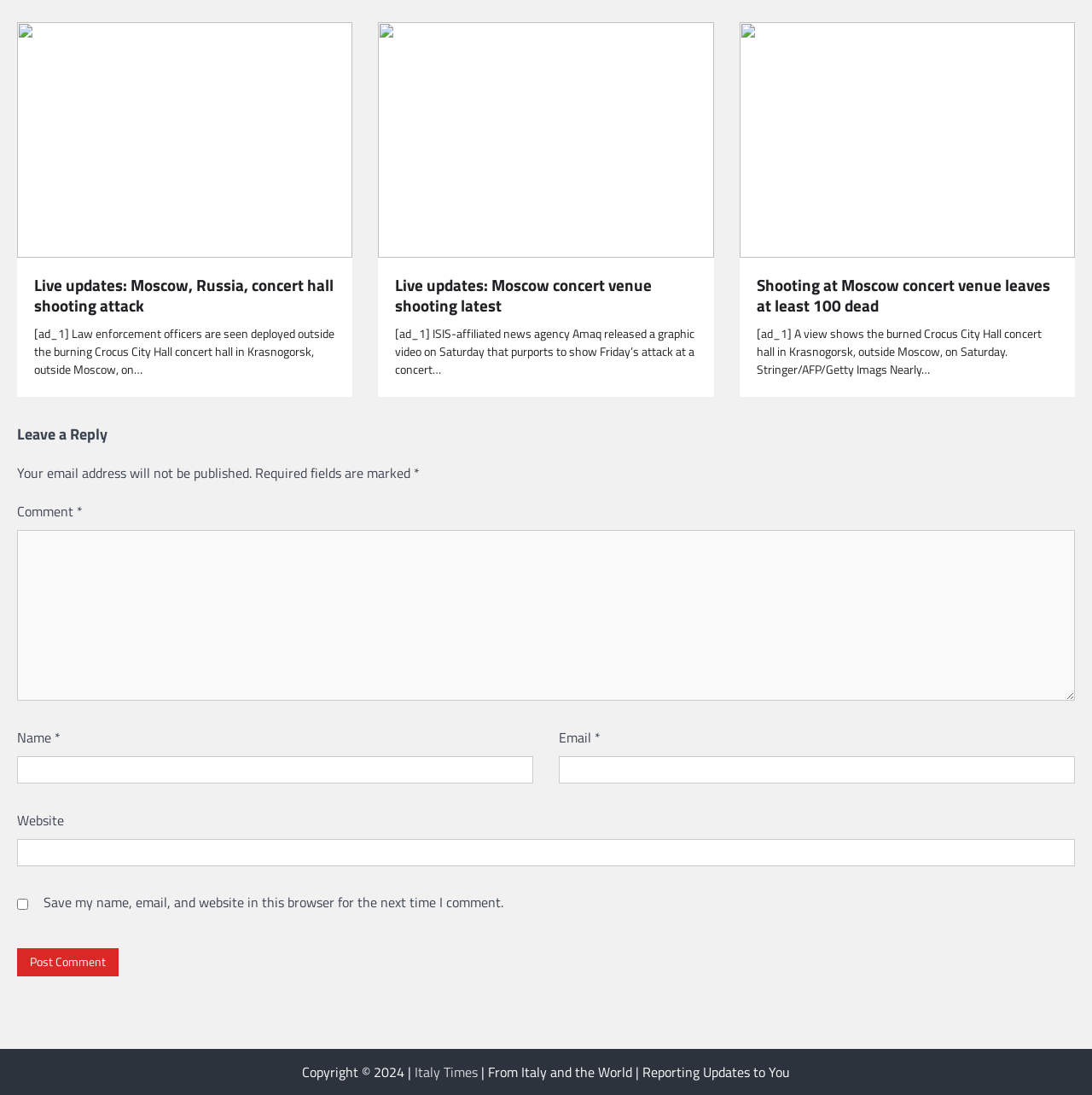Please determine the bounding box coordinates of the element to click in order to execute the following instruction: "Leave a reply to the article". The coordinates should be four float numbers between 0 and 1, specified as [left, top, right, bottom].

[0.016, 0.386, 0.984, 0.407]